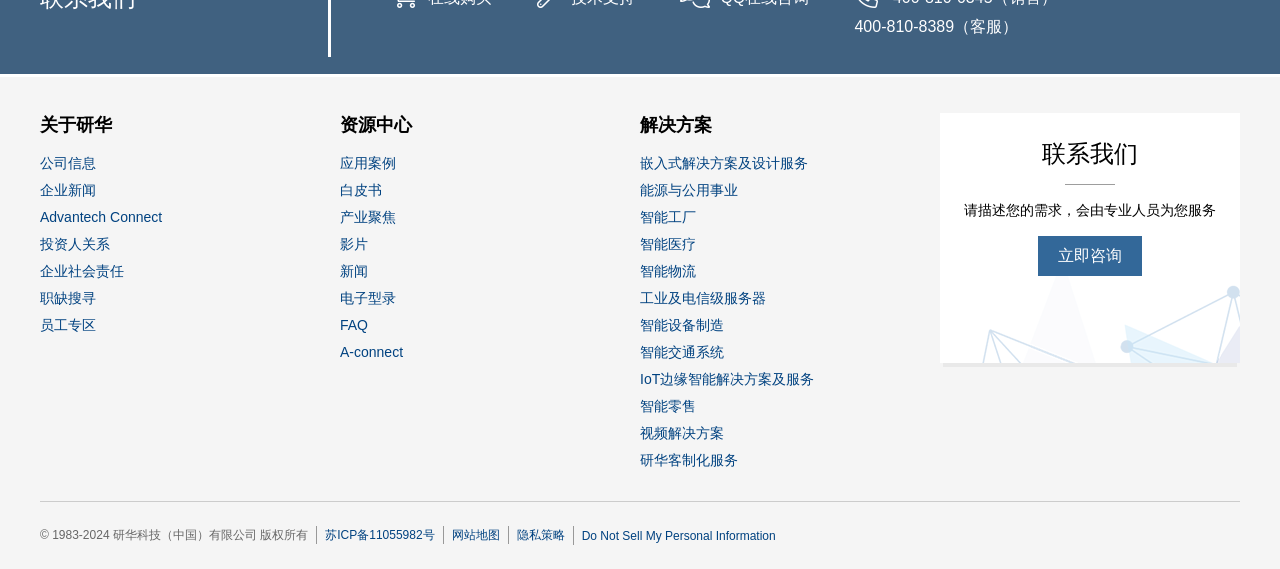Pinpoint the bounding box coordinates of the clickable element needed to complete the instruction: "Contact customer service". The coordinates should be provided as four float numbers between 0 and 1: [left, top, right, bottom].

[0.668, 0.031, 0.795, 0.061]